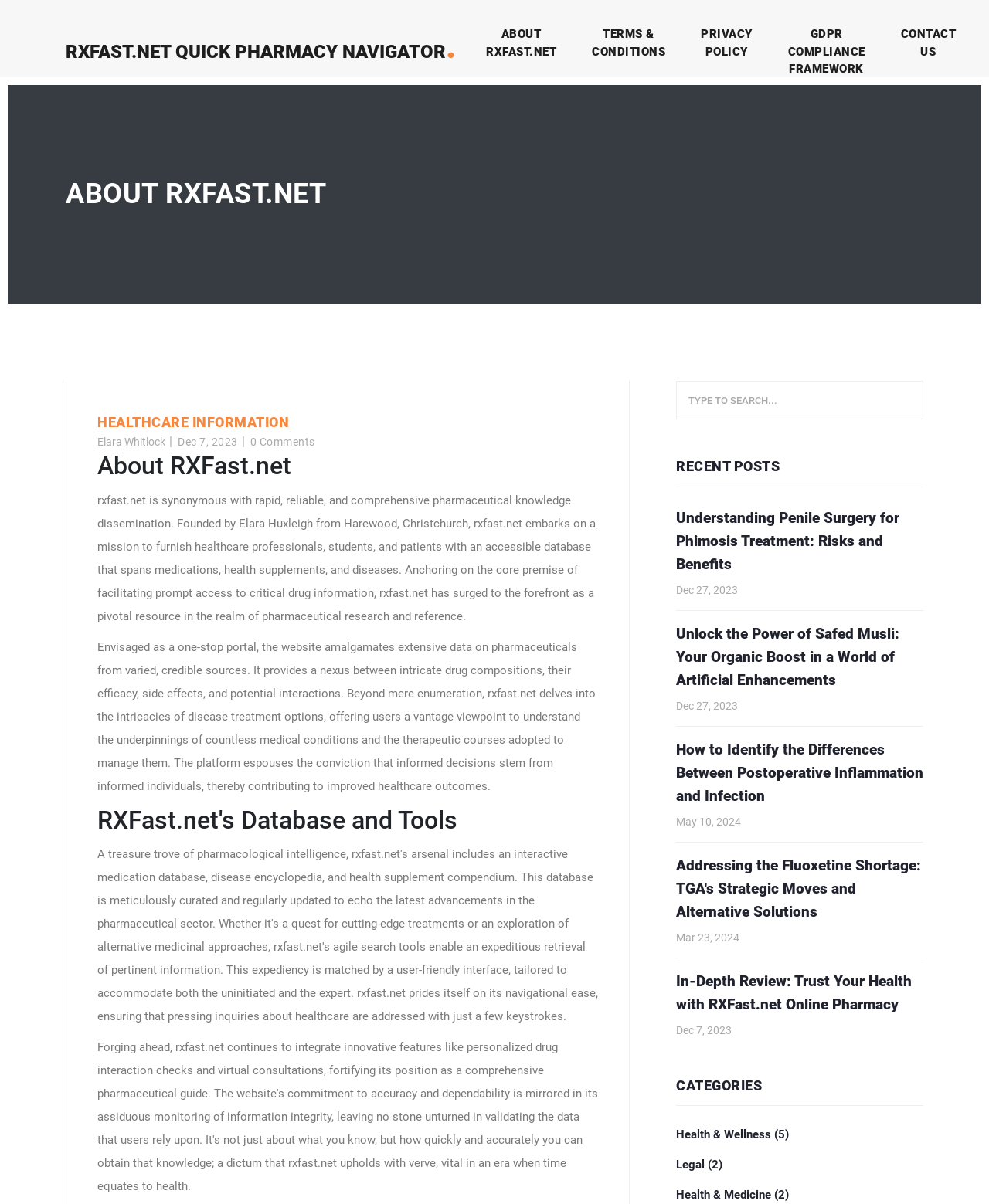Find and provide the bounding box coordinates for the UI element described here: "Healthcare Information". The coordinates should be given as four float numbers between 0 and 1: [left, top, right, bottom].

[0.098, 0.344, 0.292, 0.357]